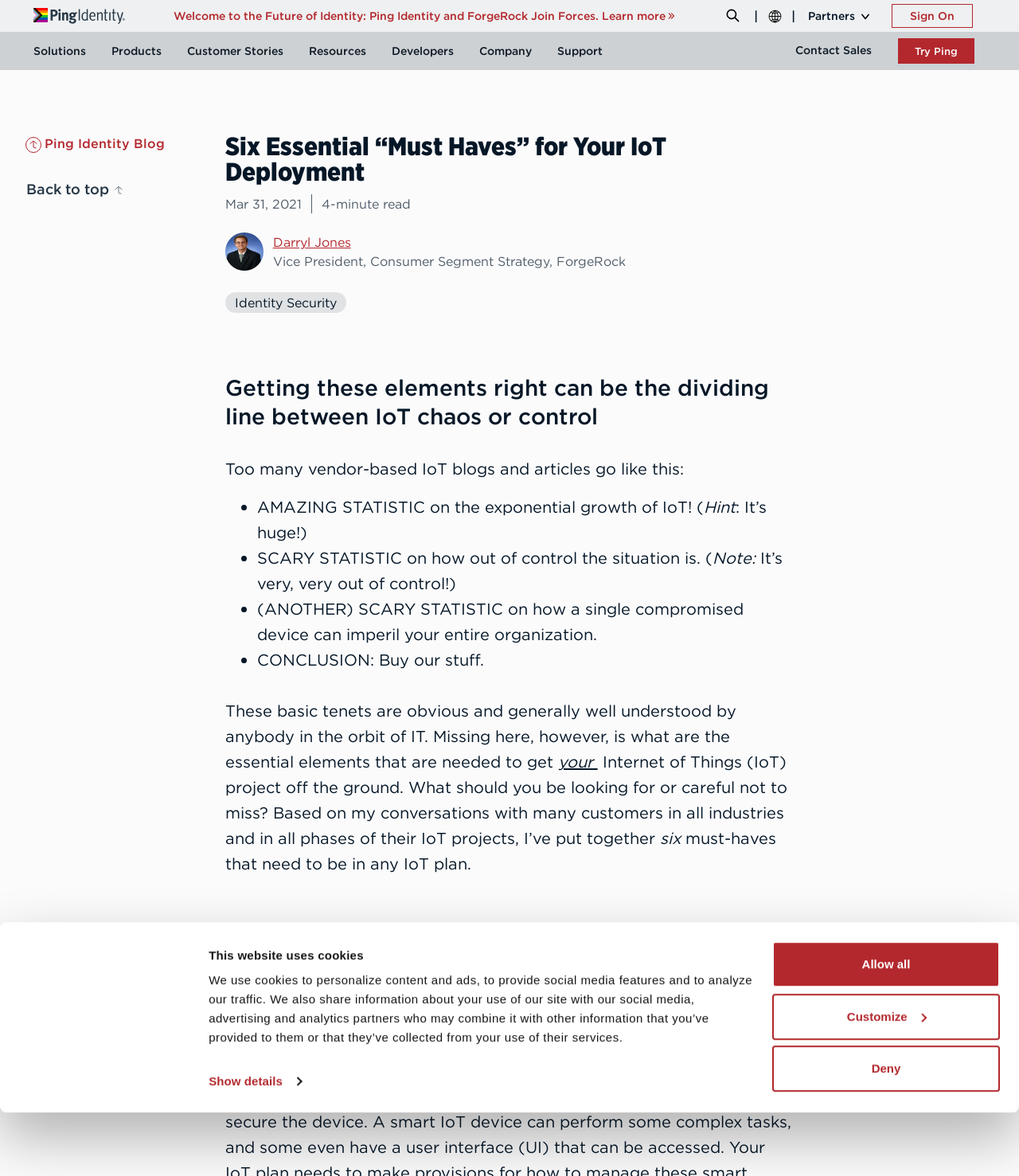Who is the author of the blog post?
Based on the image, respond with a single word or phrase.

Darryl Jones